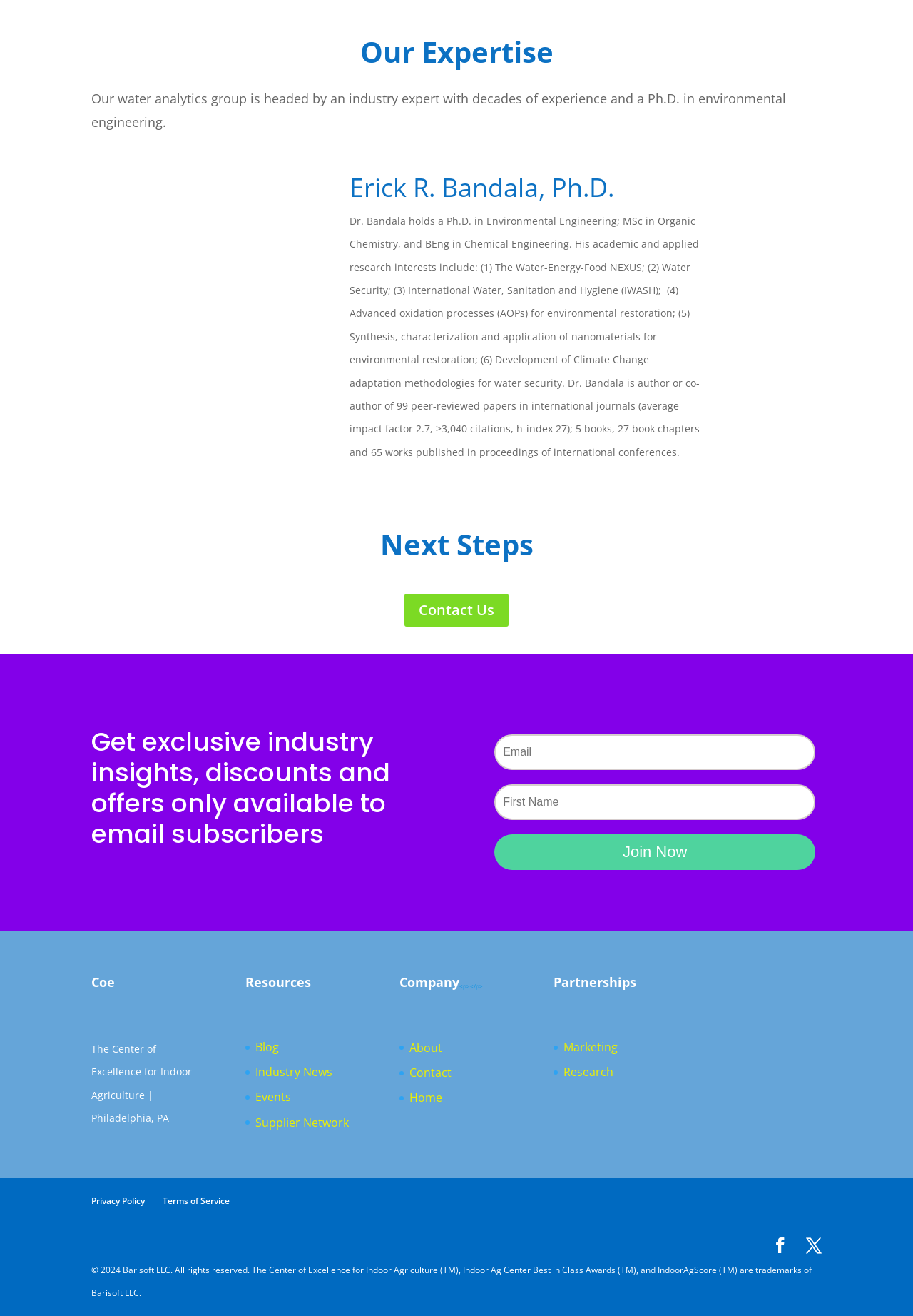Consider the image and give a detailed and elaborate answer to the question: 
What is the name of the industry expert?

The question can be answered by looking at the image and the subsequent heading that describes the expert, which is Erick R. Bandala, Ph.D.